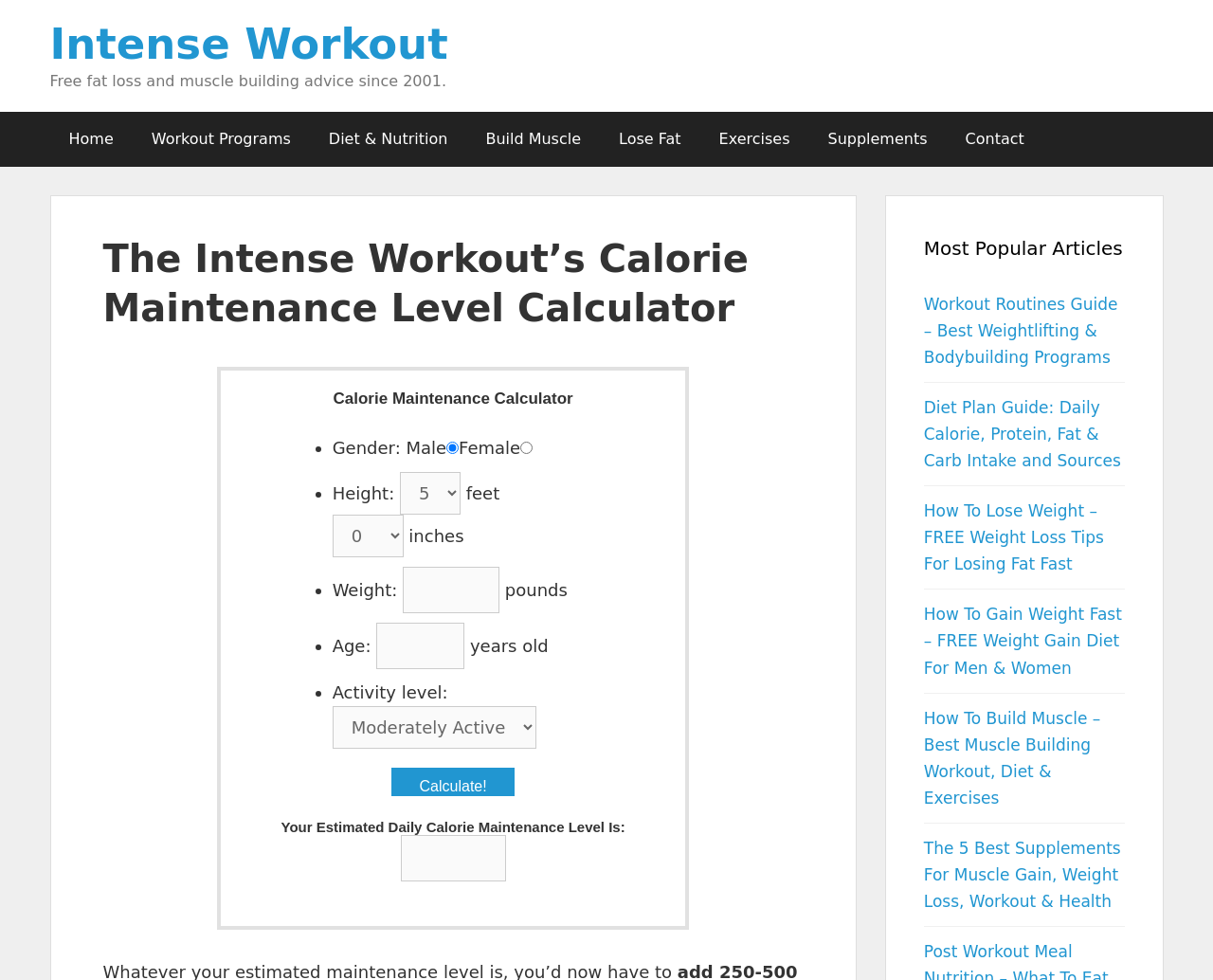Locate the bounding box coordinates of the element's region that should be clicked to carry out the following instruction: "Click Calculate!". The coordinates need to be four float numbers between 0 and 1, i.e., [left, top, right, bottom].

[0.323, 0.784, 0.424, 0.813]